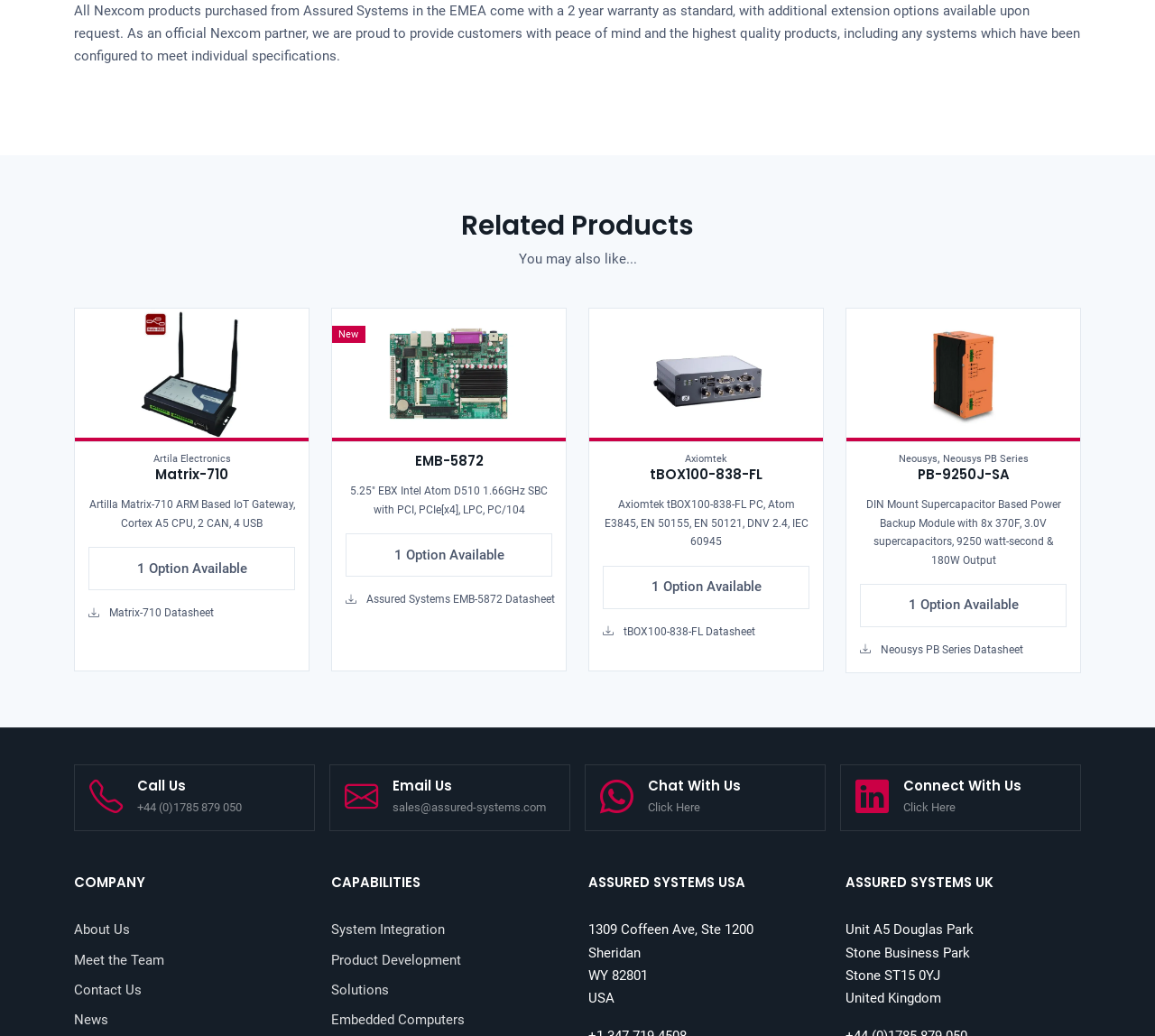Using the description "Matrix-710 Datasheet", predict the bounding box of the relevant HTML element.

[0.745, 0.586, 0.853, 0.598]